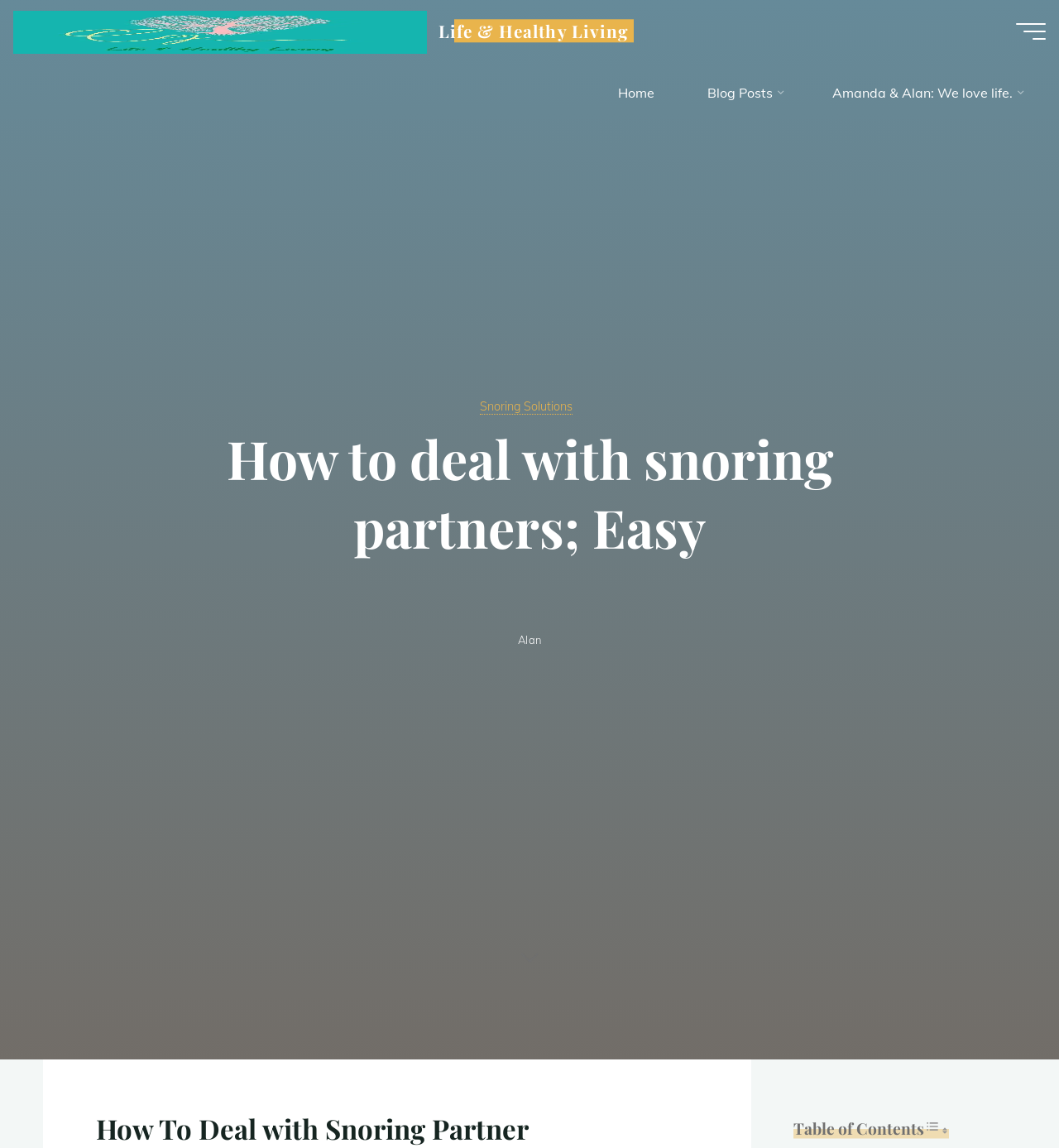Please identify the bounding box coordinates of the element on the webpage that should be clicked to follow this instruction: "Click 'Back to Top'". The bounding box coordinates should be given as four float numbers between 0 and 1, formatted as [left, top, right, bottom].

[0.919, 0.848, 0.959, 0.885]